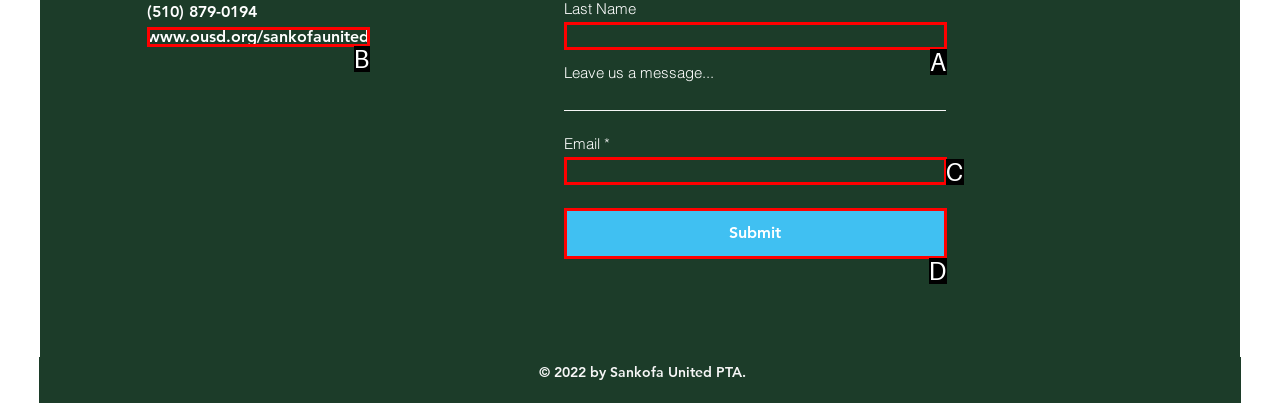Based on the given description: www.ousd.org/sankofaunited, identify the correct option and provide the corresponding letter from the given choices directly.

B